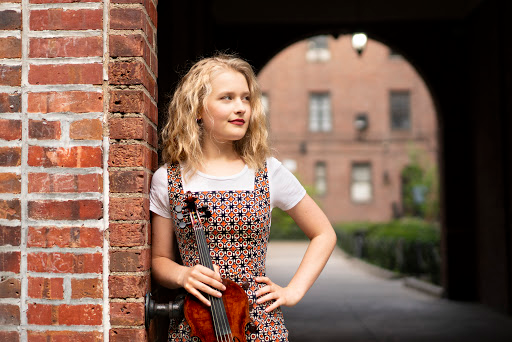Offer a comprehensive description of the image.

The image features a young woman with wavy blonde hair, casually leaning against a brick pillar. She is dressed in a colorful patterned overall that complements her playful yet confident demeanor. With her left hand resting on her hip and her right hand holding a violin, she embodies a blend of artistry and style. The background showcases an archway that leads to a softly lit corridor, suggesting a vibrant outdoor environment. This scene captures the essence of a modern musician, likely reflecting her connection to both classical and traditional music, as hinted by the context which mentions virtuoso musicianship and fiddling.